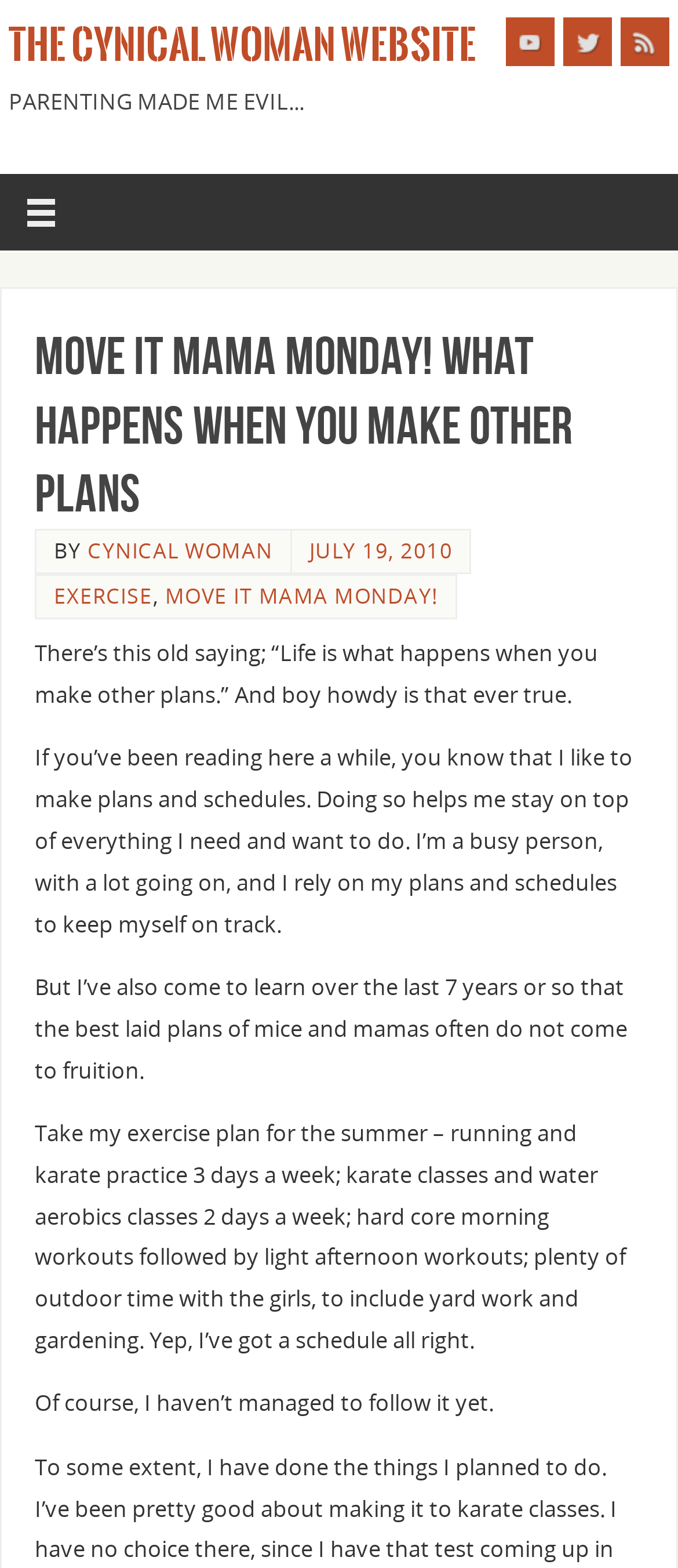What is the name of the website?
Examine the screenshot and reply with a single word or phrase.

The Cynical Woman Website